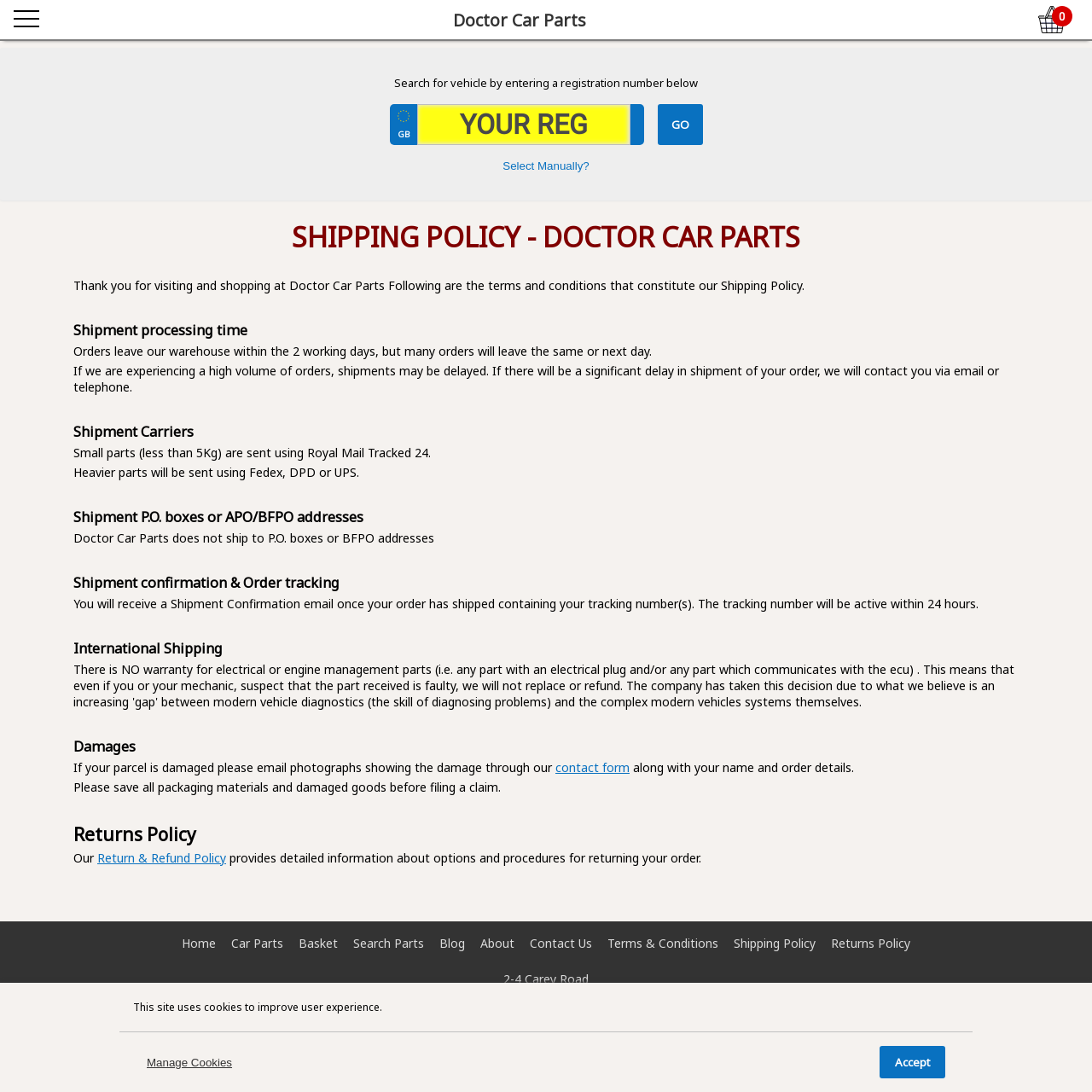How long does it take for orders to leave the warehouse?
Please give a detailed answer to the question using the information shown in the image.

According to the webpage, orders leave the warehouse within 2 working days, but many orders will leave the same or next day, unless there is a high volume of orders, which may cause a delay.